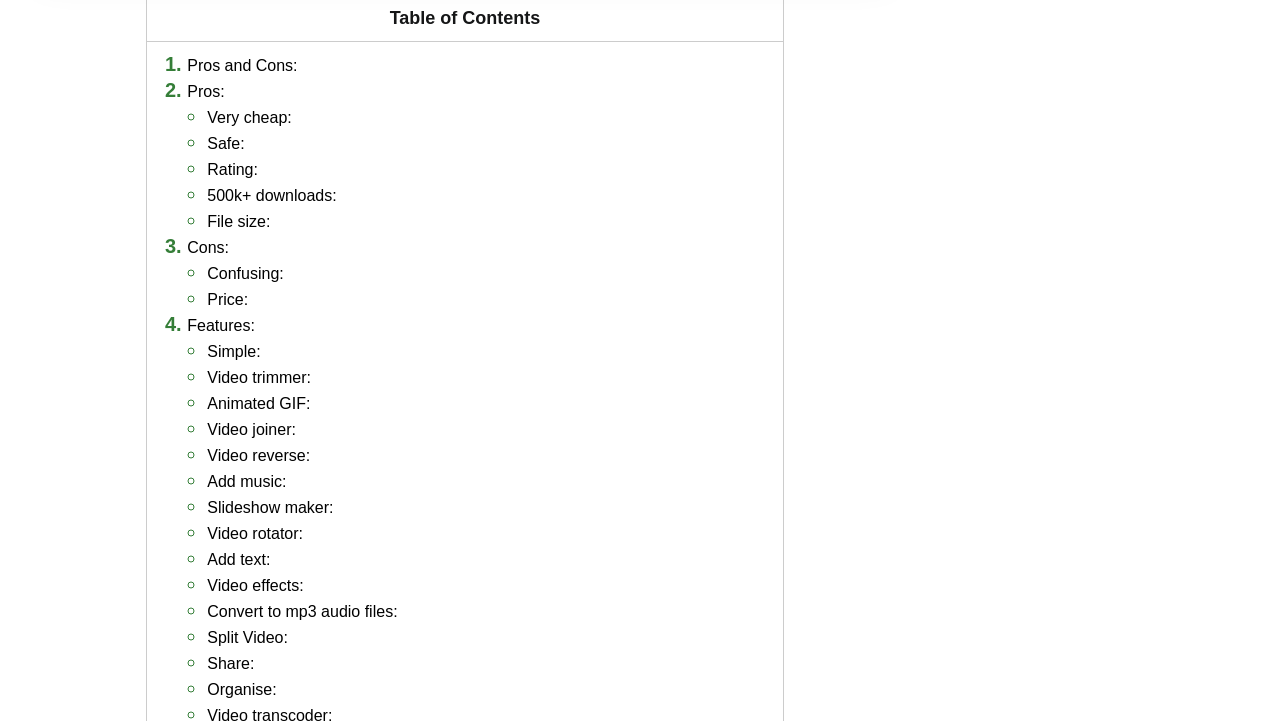Please predict the bounding box coordinates of the element's region where a click is necessary to complete the following instruction: "View 'Features:'". The coordinates should be represented by four float numbers between 0 and 1, i.e., [left, top, right, bottom].

[0.146, 0.44, 0.199, 0.463]